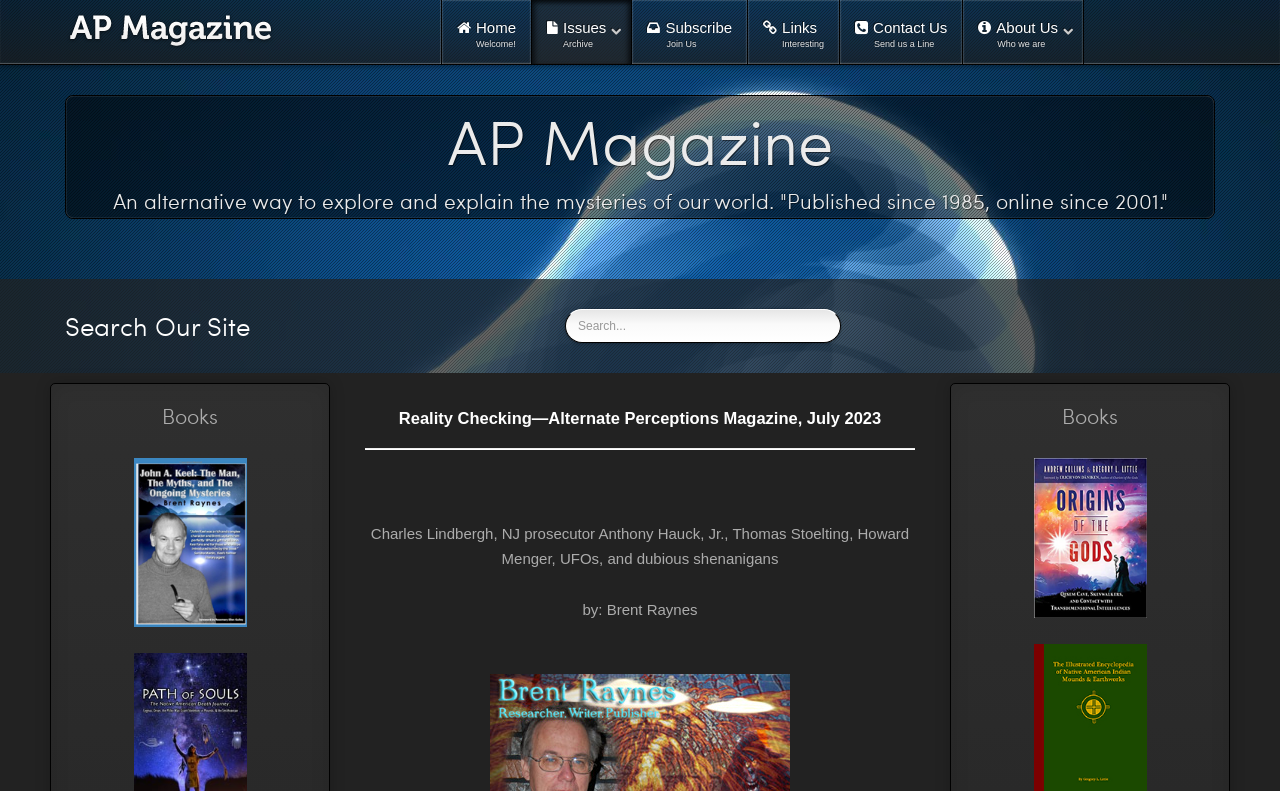What is the name of the magazine?
Refer to the image and offer an in-depth and detailed answer to the question.

The name of the magazine can be found in the static text element with bounding box coordinates [0.349, 0.123, 0.651, 0.23]. The text content of this element is 'AP Magazine'.